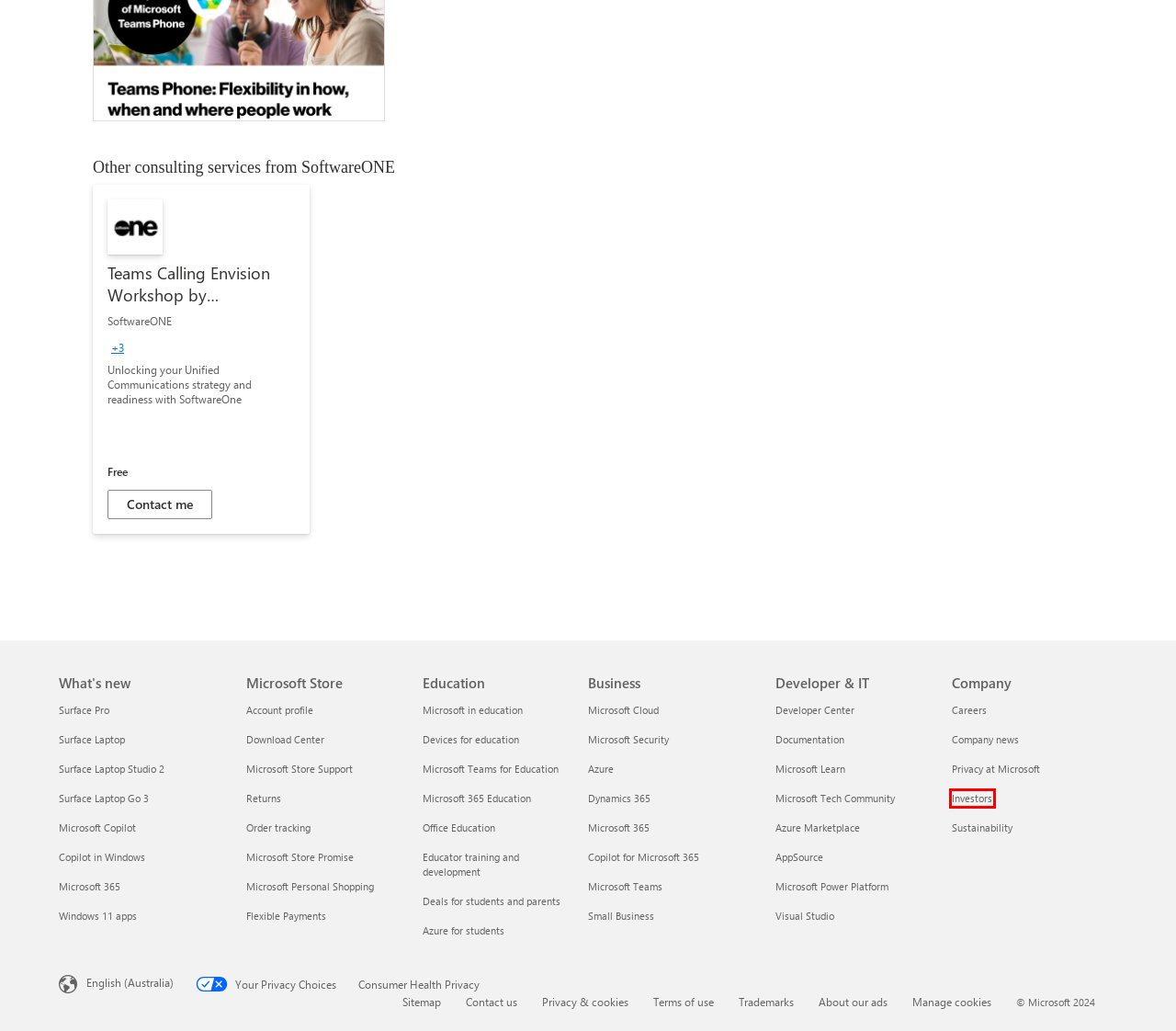Examine the screenshot of a webpage with a red bounding box around an element. Then, select the webpage description that best represents the new page after clicking the highlighted element. Here are the descriptions:
A. Contact Us - Microsoft Support
B. 技术文档 | Microsoft Learn
C. Microsoft 可持续发展 - 面向可持续发展的未来的产品
D. Microsoft Learn: Build skills that open doors in your career
E. Privacy – Microsoft privacy
F. Microsoft Investor Relations - Home Page
G. Home - Microsoft Community Hub
H. Microsoft Developer

F